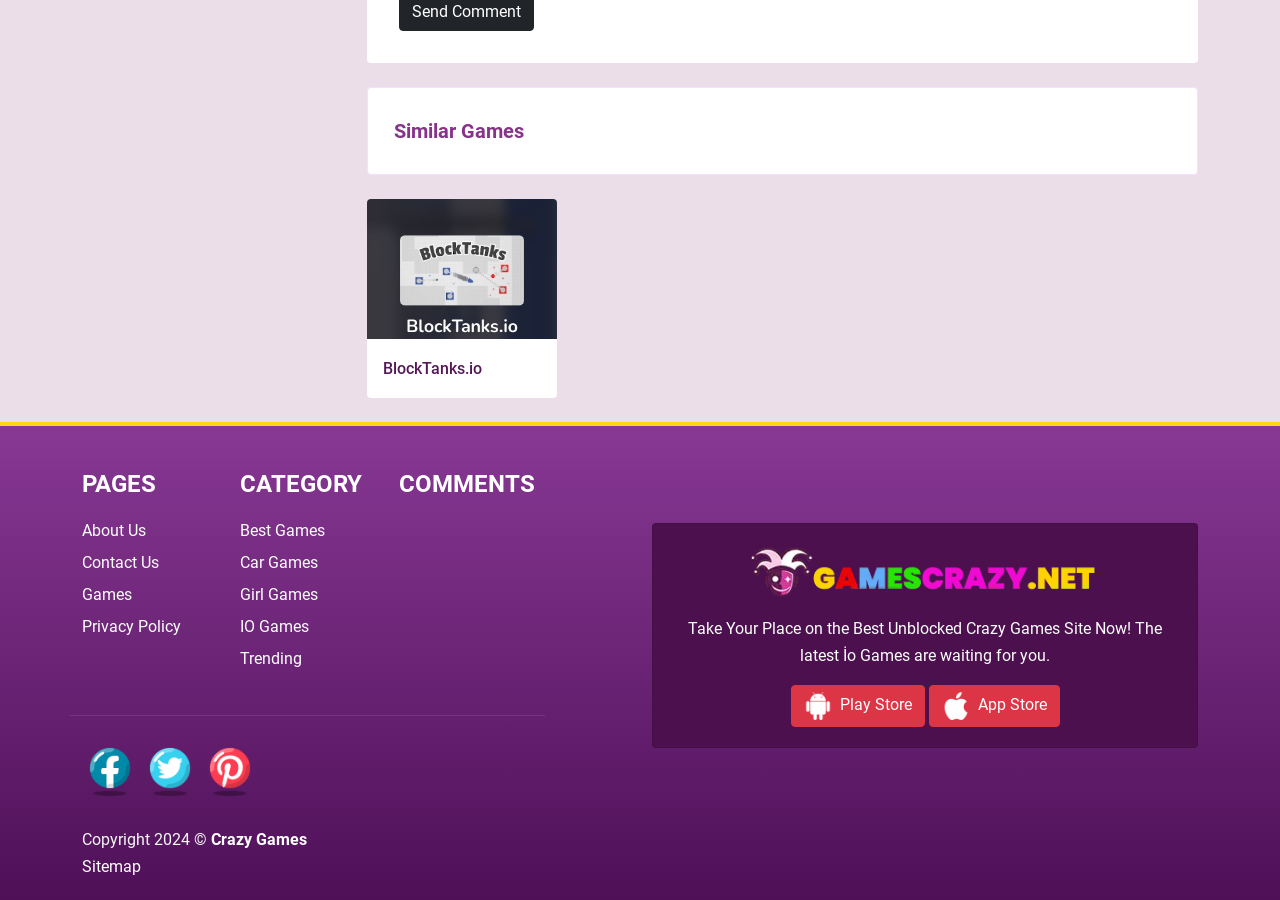Please give a concise answer to this question using a single word or phrase: 
What social media platforms are available for users to follow?

Facebook, Twitter, Pinterest